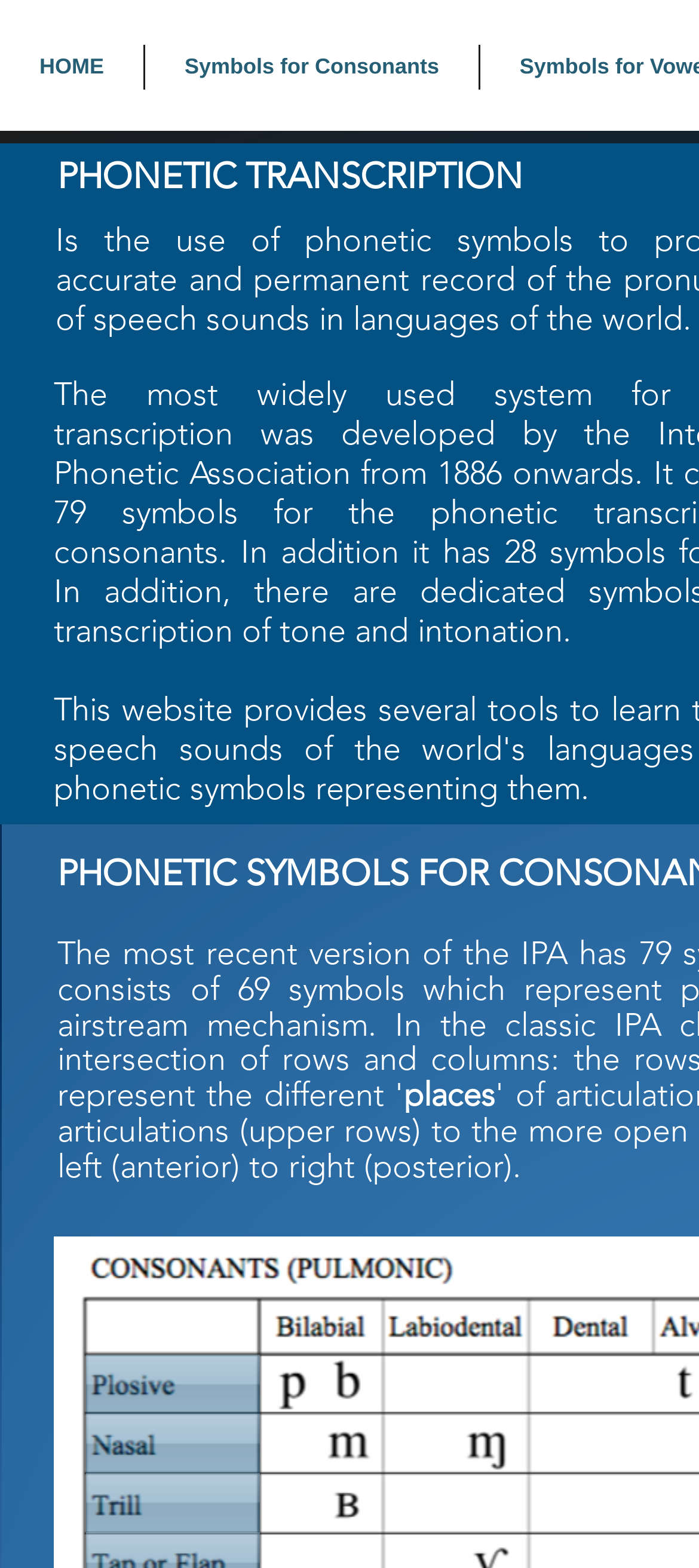Bounding box coordinates are given in the format (top-left x, top-left y, bottom-right x, bottom-right y). All values should be floating point numbers between 0 and 1. Provide the bounding box coordinate for the UI element described as: parent_node: PHONETIC SYMBOLS FOR CONSONANTS

[0.123, 0.901, 0.372, 0.939]